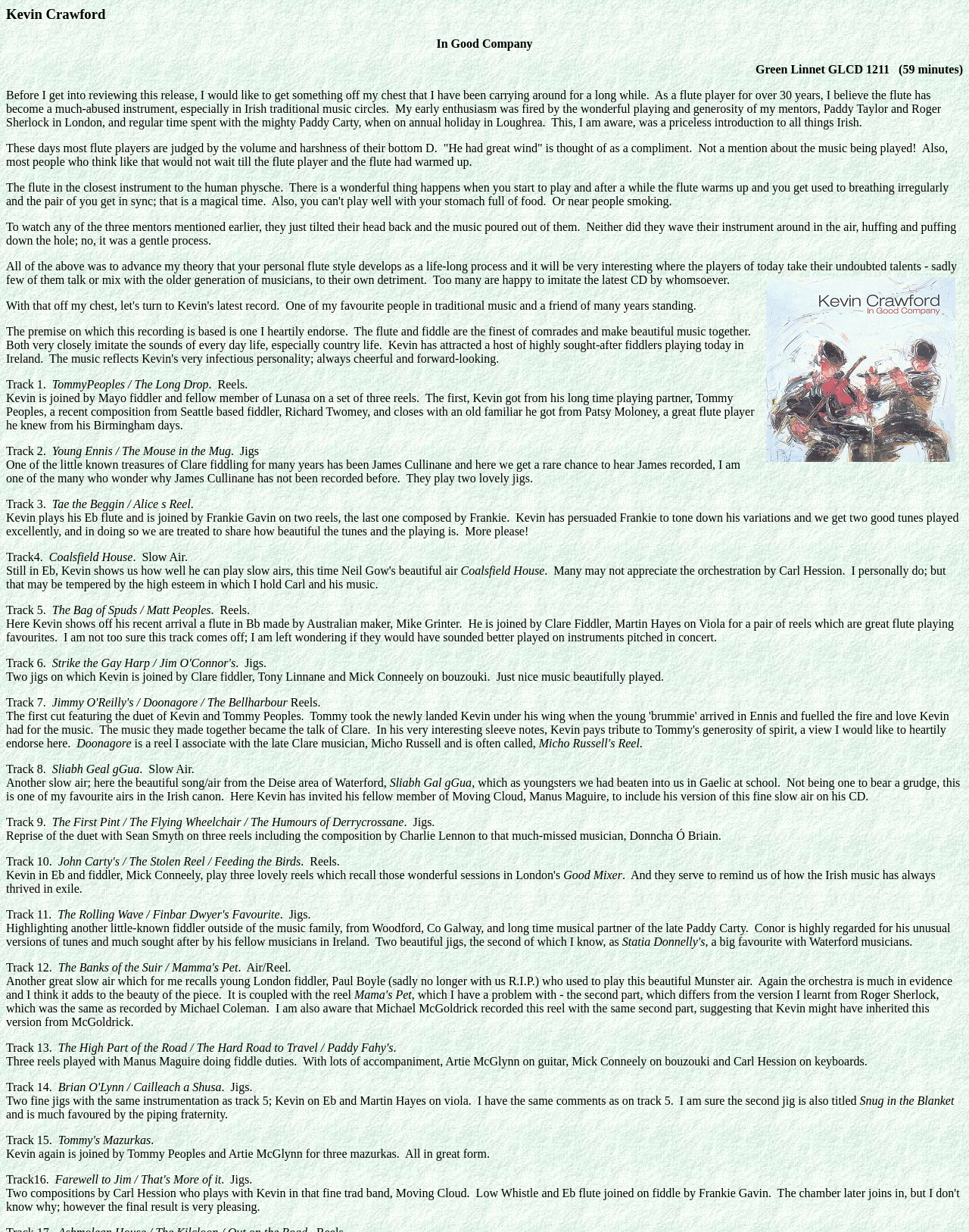What is the name of the album?
Respond to the question with a single word or phrase according to the image.

In Good Company